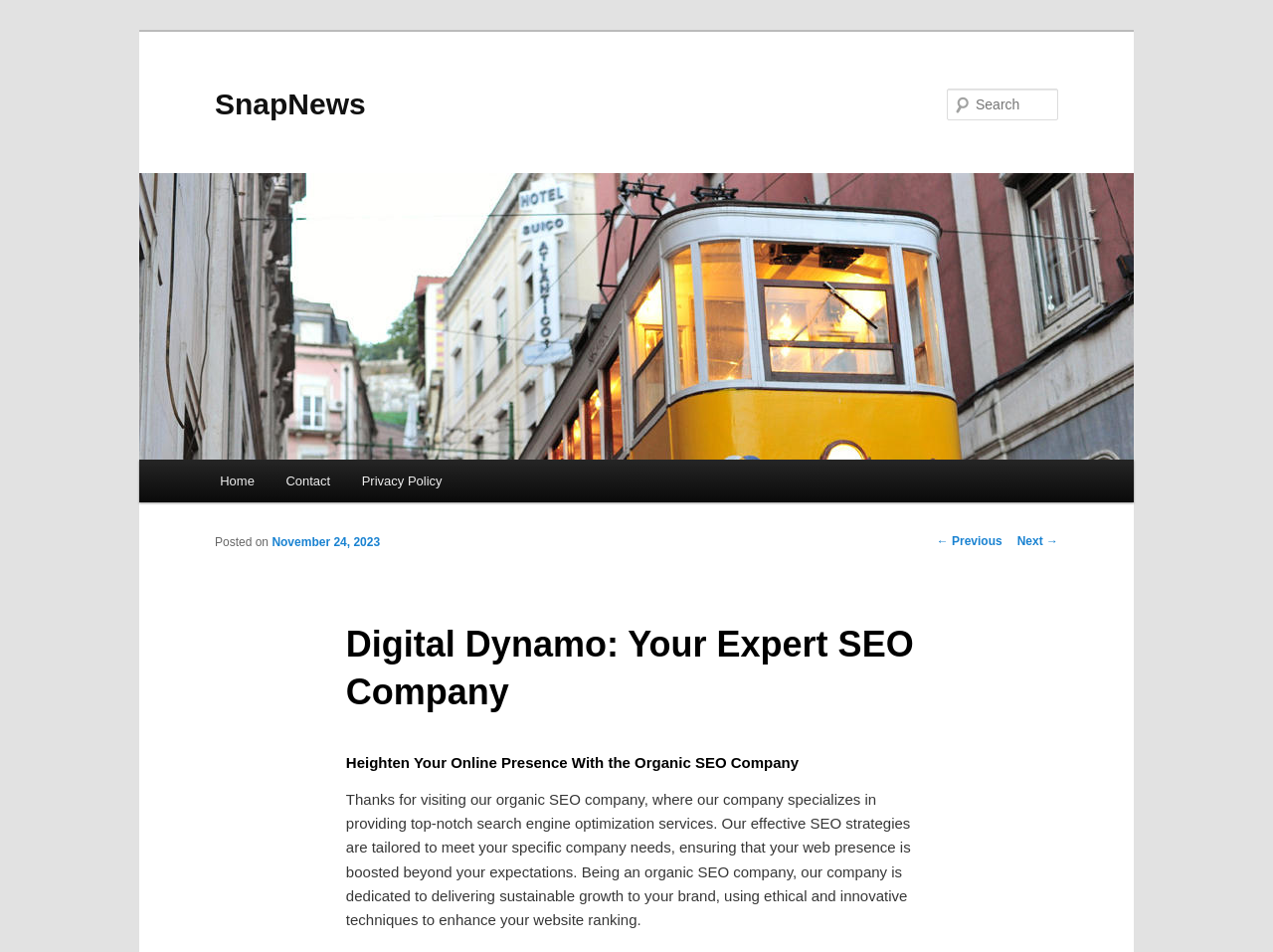Show the bounding box coordinates of the element that should be clicked to complete the task: "Search for something".

[0.744, 0.093, 0.831, 0.126]